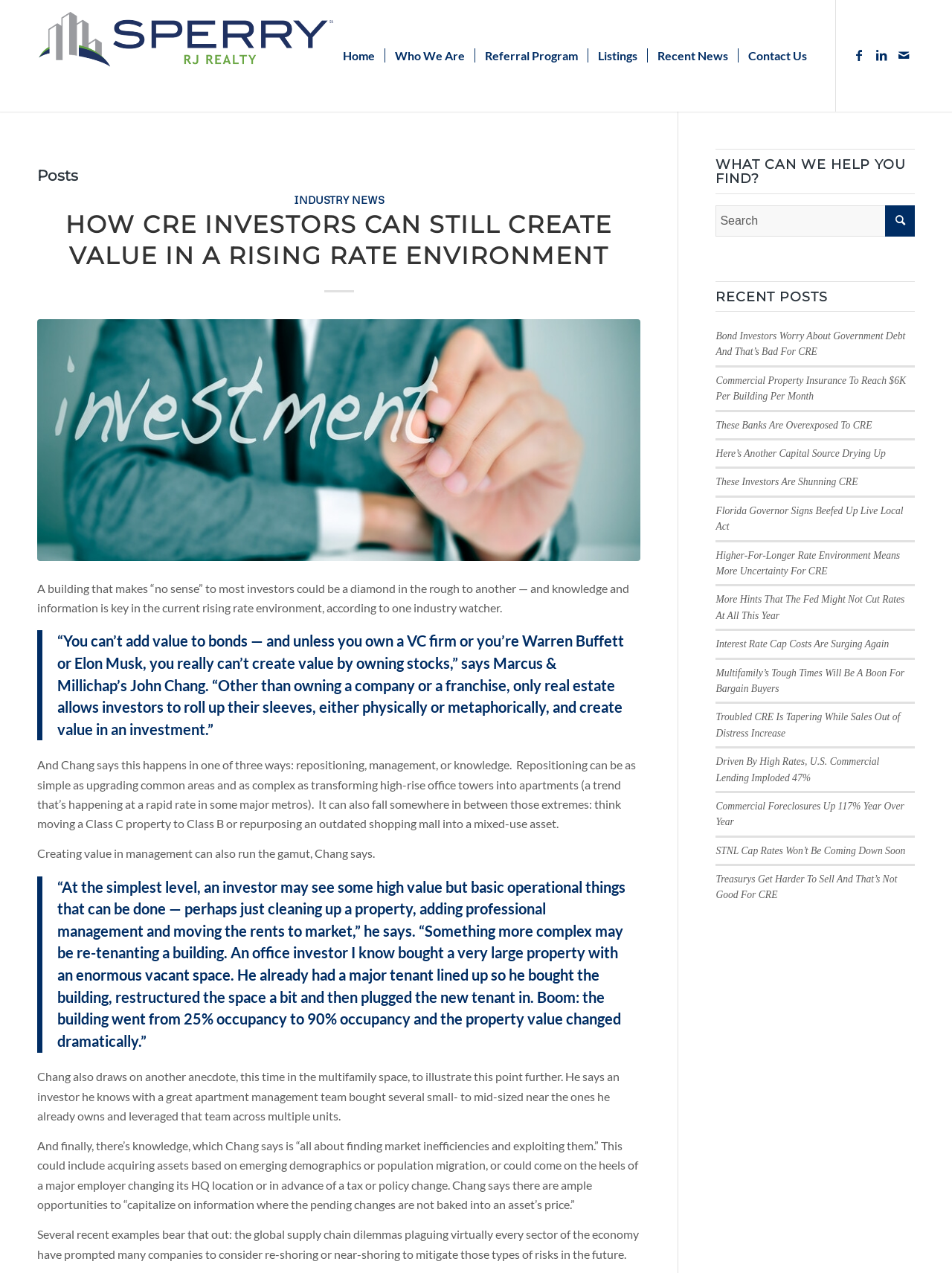What is the purpose of the search bar?
Use the information from the screenshot to give a comprehensive response to the question.

The search bar is located in the right sidebar of the webpage, and its purpose is to allow users to search for specific information or topics within the website.